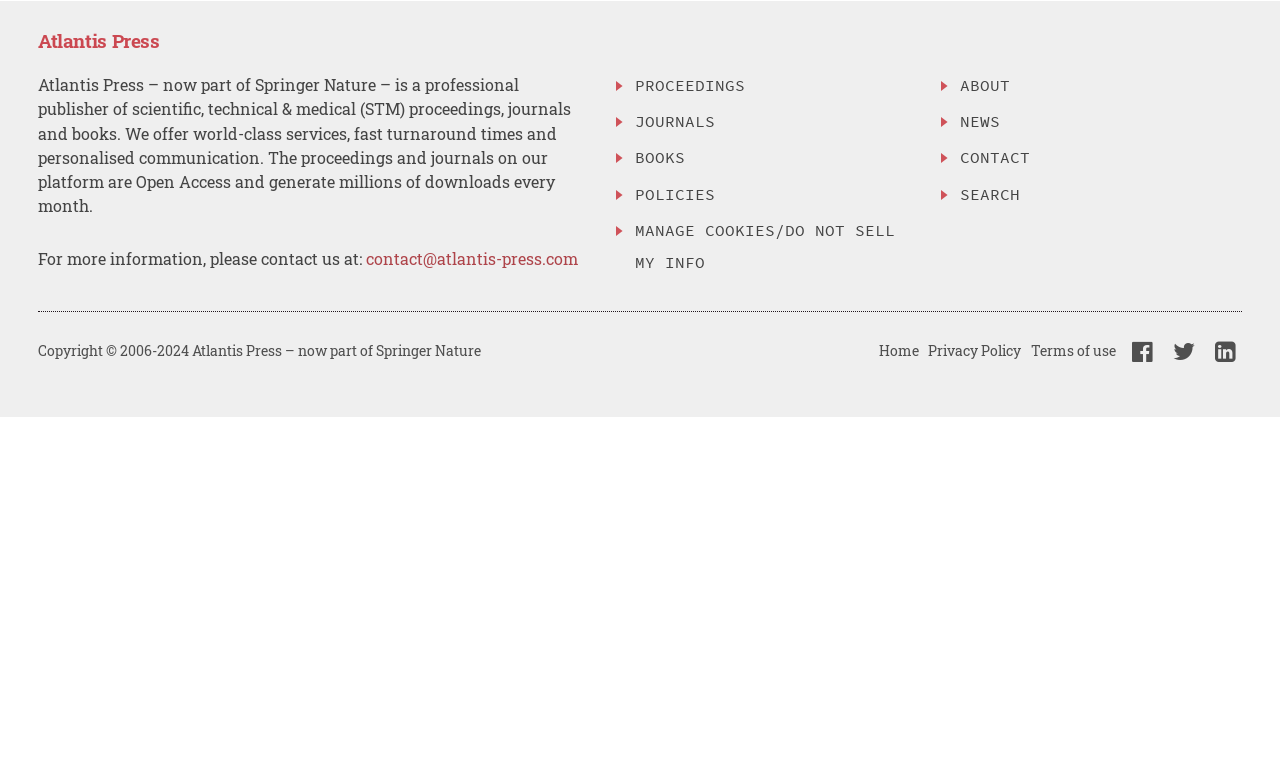Using the description: "Terms of use", identify the bounding box of the corresponding UI element in the screenshot.

[0.805, 0.422, 0.872, 0.484]